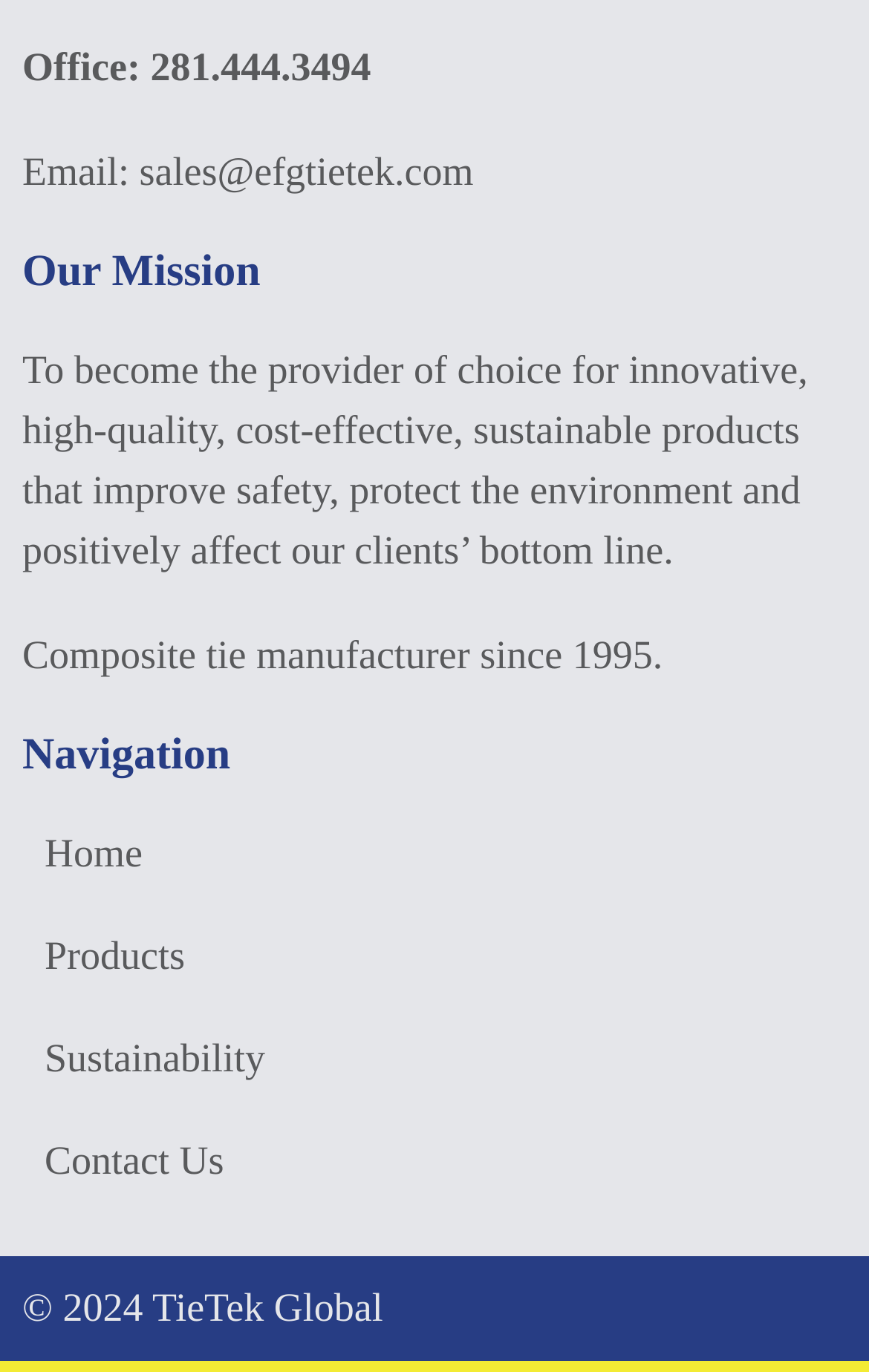How long has the company been a composite tie manufacturer?
Look at the image and respond to the question as thoroughly as possible.

The company's history as a composite tie manufacturer is mentioned in the StaticText element that says 'Composite tie manufacturer since 1995'.